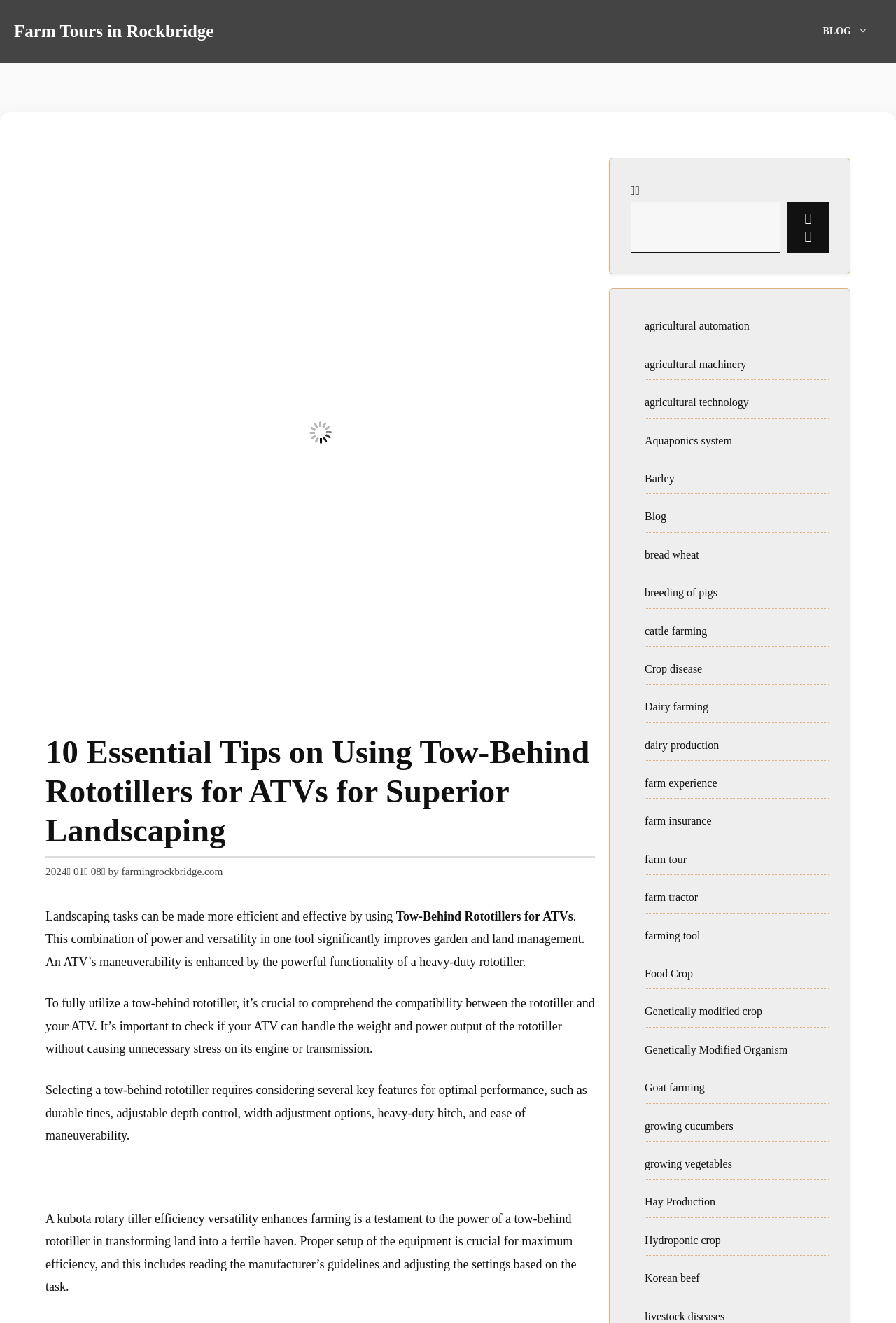Find and specify the bounding box coordinates that correspond to the clickable region for the instruction: "Visit the 'Farm Tours in Rockbridge' page".

[0.016, 0.016, 0.239, 0.031]